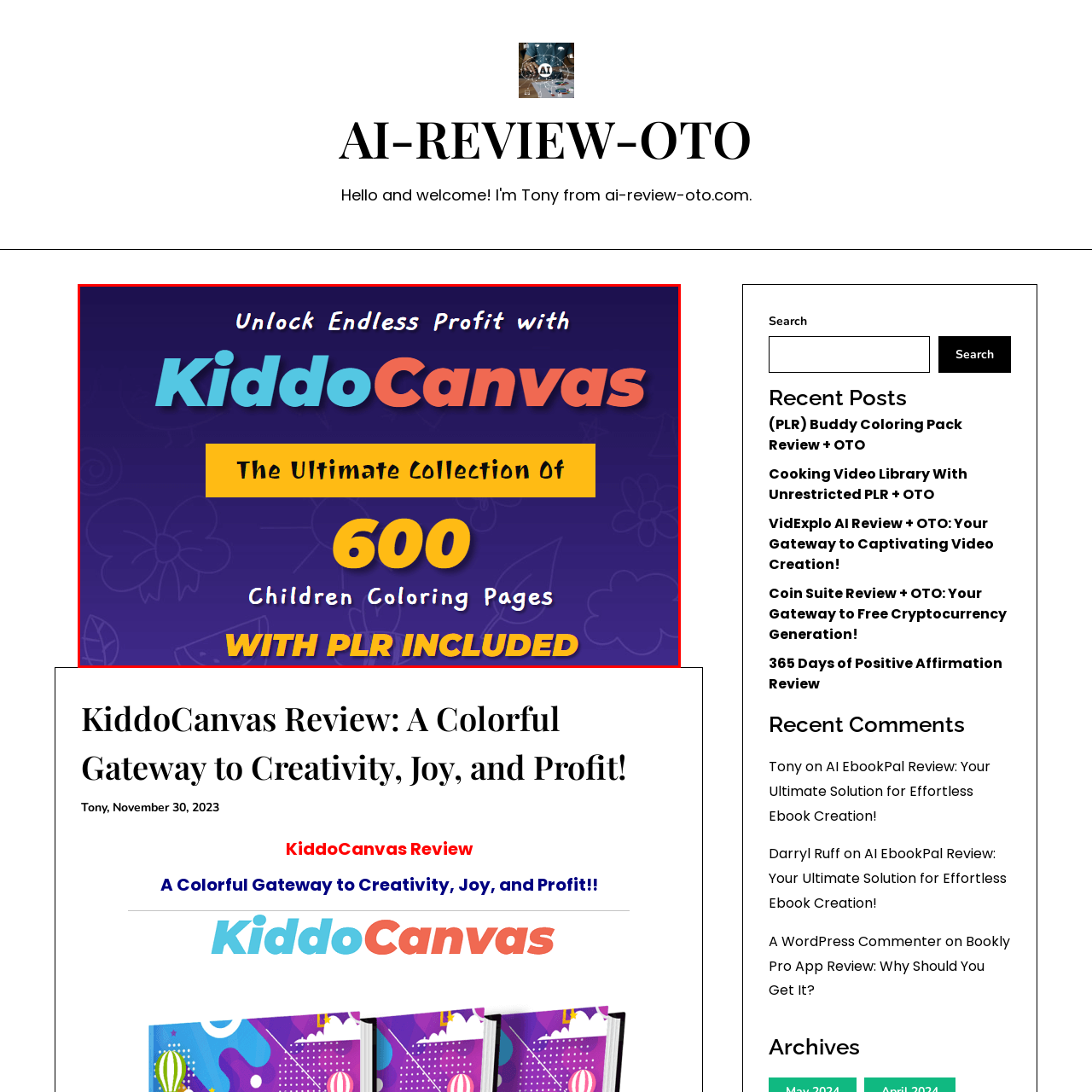Look closely at the image highlighted in red, What is the number of children coloring pages offered? 
Respond with a single word or phrase.

600